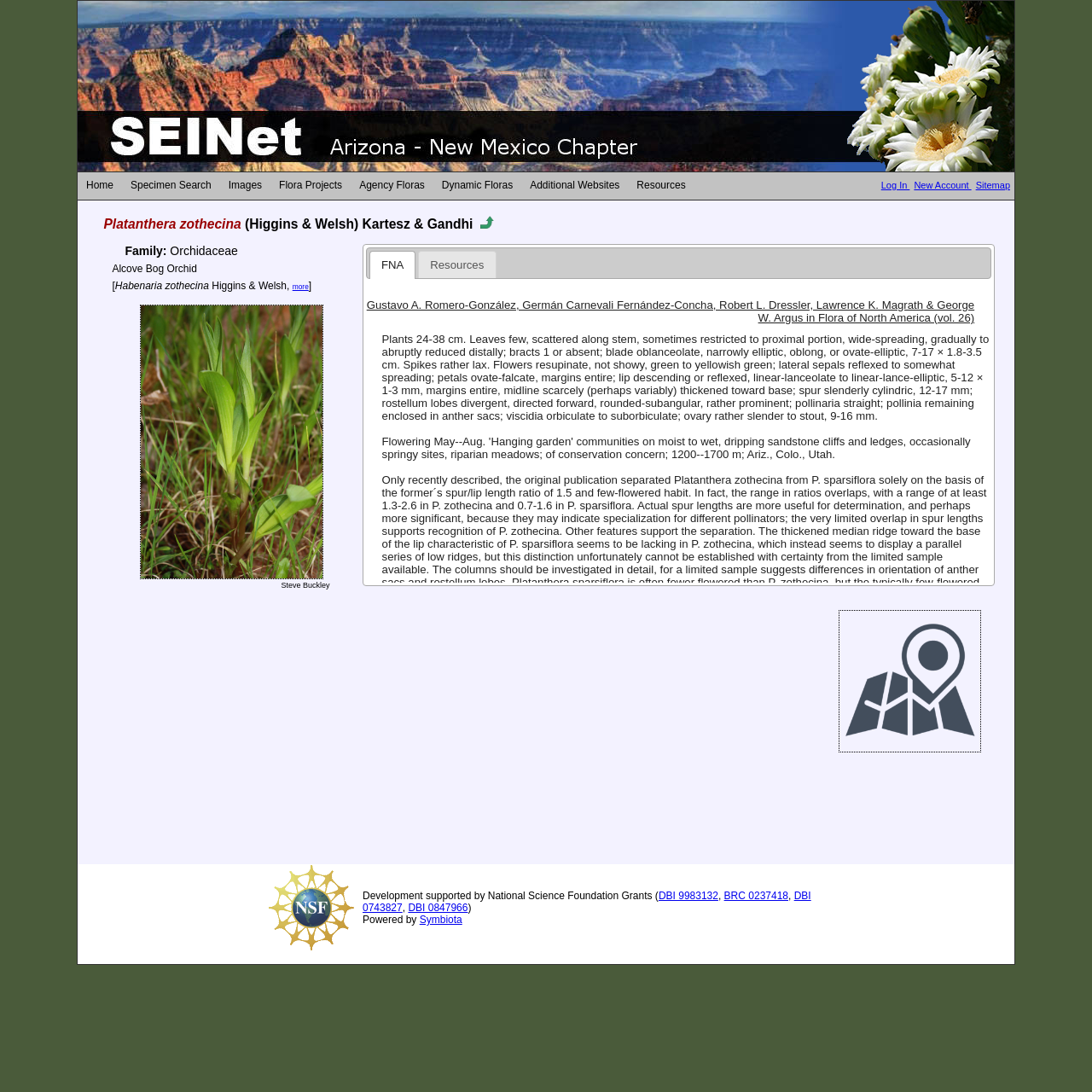What is the family of the orchid?
Using the image as a reference, deliver a detailed and thorough answer to the question.

The family of the orchid can be found in the text description of the orchid, which is 'Family: Orchidaceae Alcove Bog Orchid [Habenaria zothecina Higgins & Welsh, more]'.